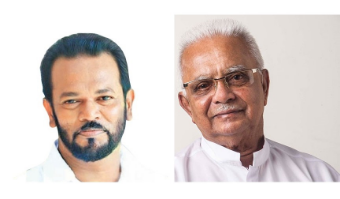Please reply to the following question using a single word or phrase: 
What is the theme of the discussion accompanying the image?

Political themes